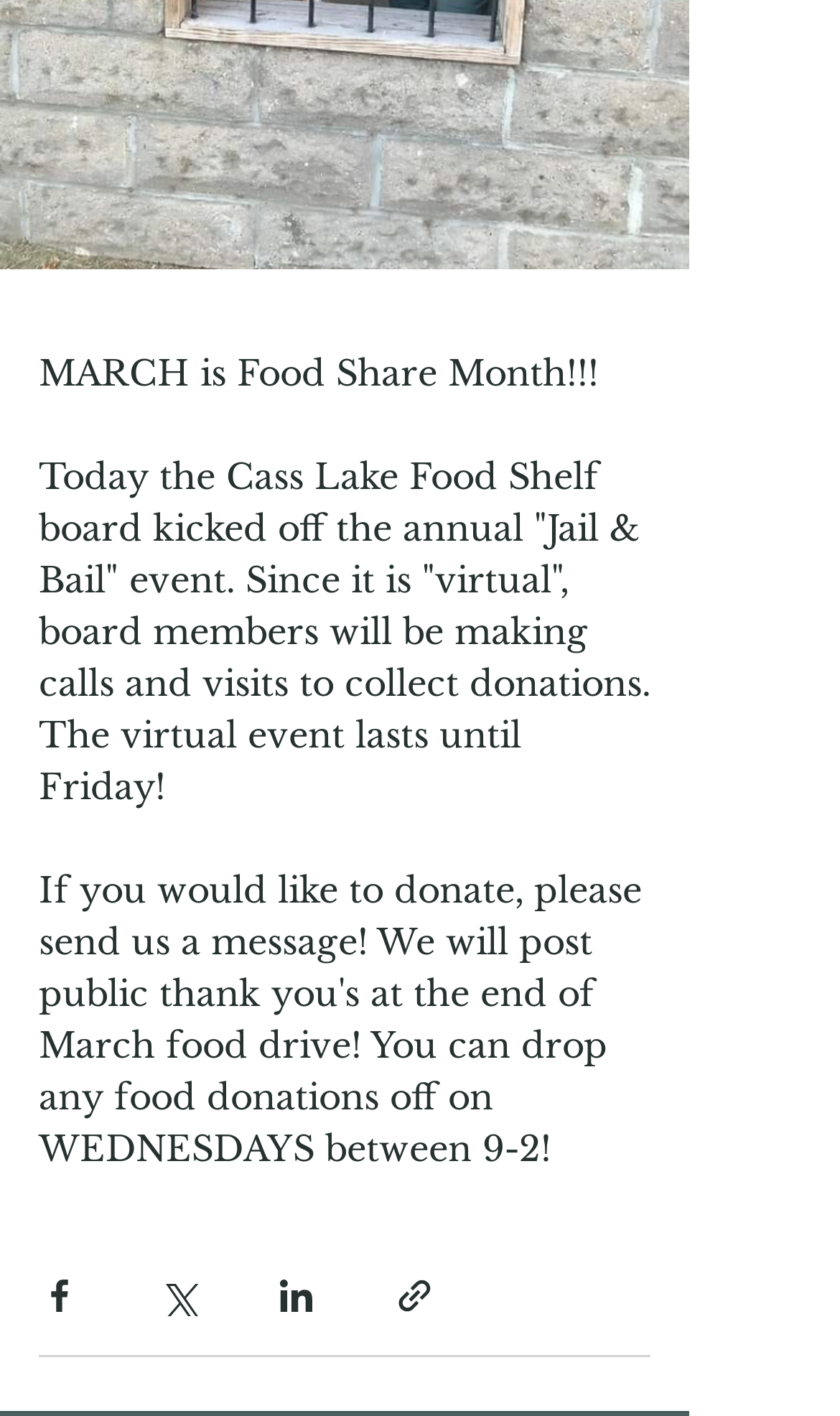What is the purpose of the 'Jail & Bail' event?
Answer the question with a single word or phrase by looking at the picture.

To collect donations